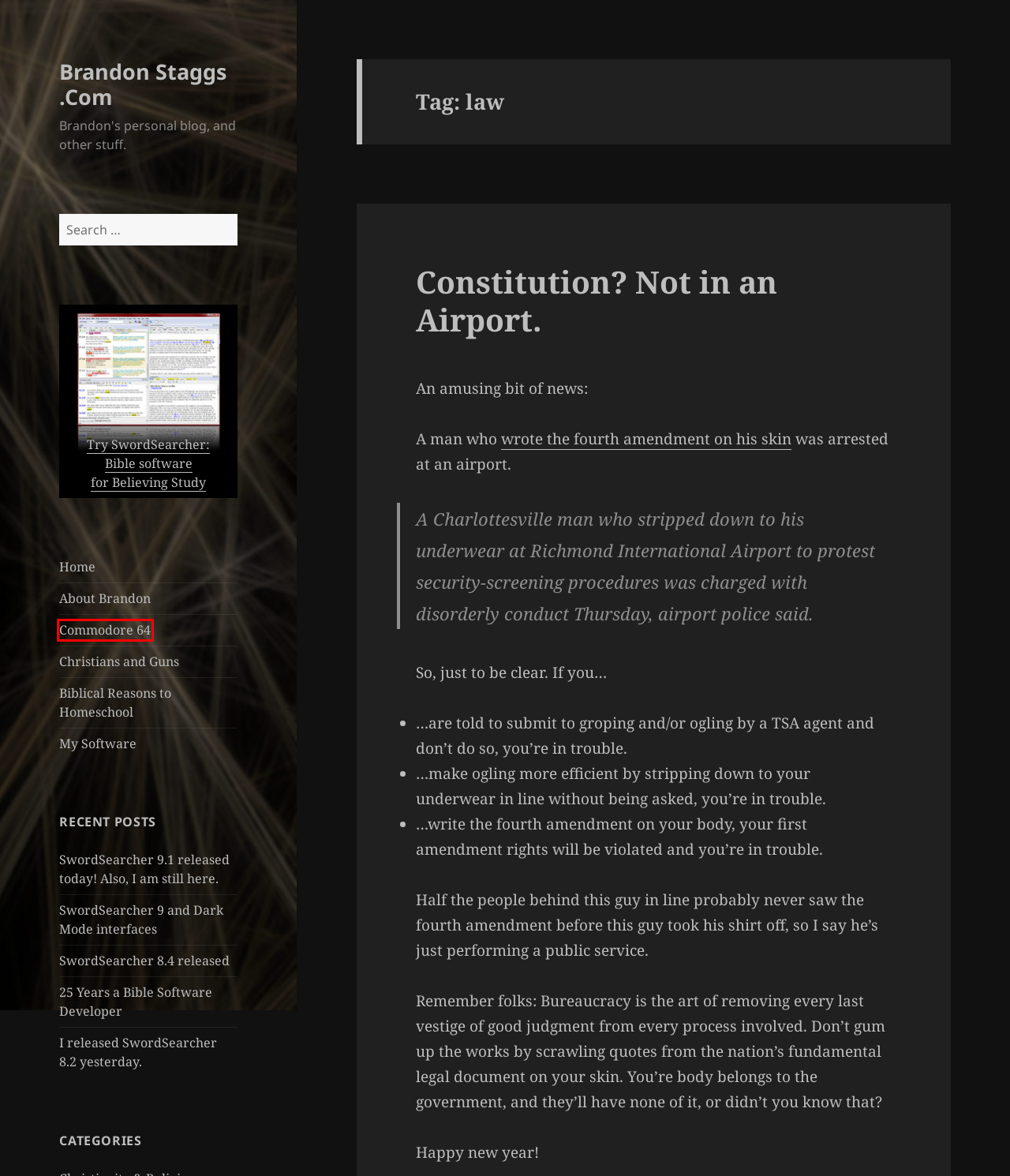Given a screenshot of a webpage with a red bounding box around an element, choose the most appropriate webpage description for the new page displayed after clicking the element within the bounding box. Here are the candidates:
A. SwordSearcher Bible Software: For Believing Study of God's Word.
B. I released SwordSearcher 8.2 yesterday. – Brandon Staggs .Com
C. About Brandon – Brandon Staggs .Com
D. SwordSearcher 8.4 released – Brandon Staggs .Com
E. Brandon Staggs .Com – Brandon's personal blog, and other stuff.
F. Constitution? Not in an Airport. – Brandon Staggs .Com
G. Commodore 64 – Brandon Staggs .Com
H. SwordSearcher 9.1 released today! Also, I am still here. – Brandon Staggs .Com

G